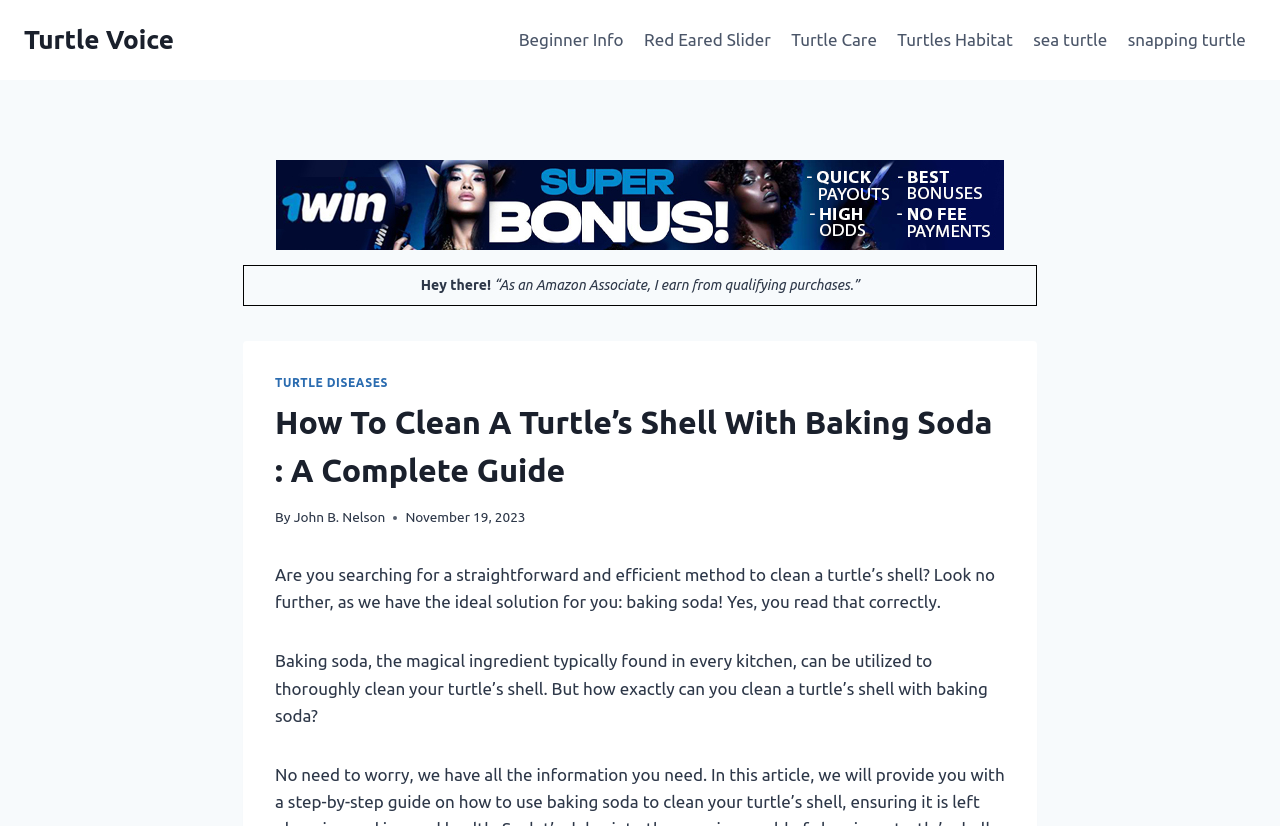Using the description: "Red Eared Slider", determine the UI element's bounding box coordinates. Ensure the coordinates are in the format of four float numbers between 0 and 1, i.e., [left, top, right, bottom].

[0.495, 0.02, 0.61, 0.077]